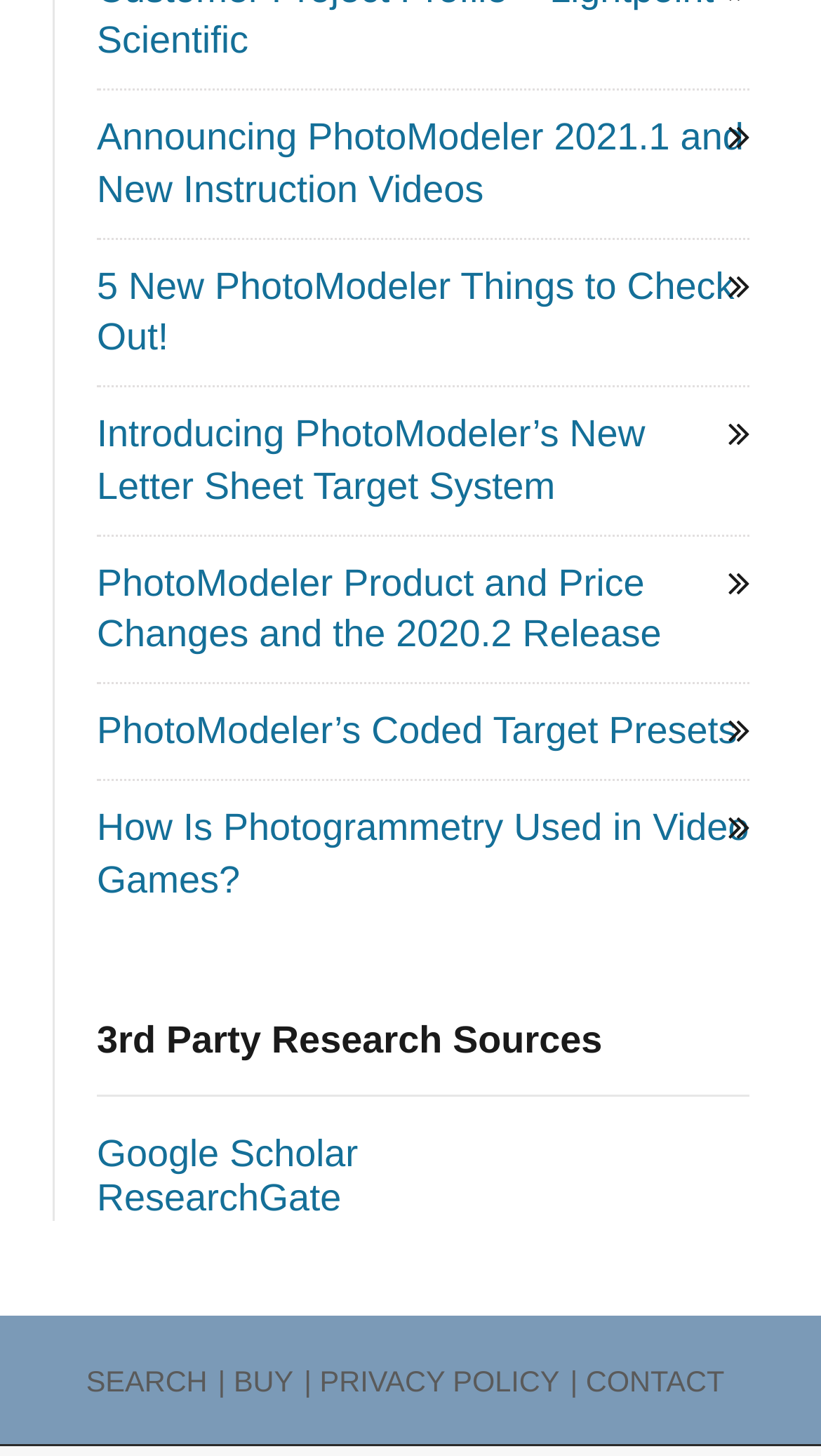Provide the bounding box coordinates of the HTML element described by the text: "Search".

[0.105, 0.937, 0.253, 0.96]